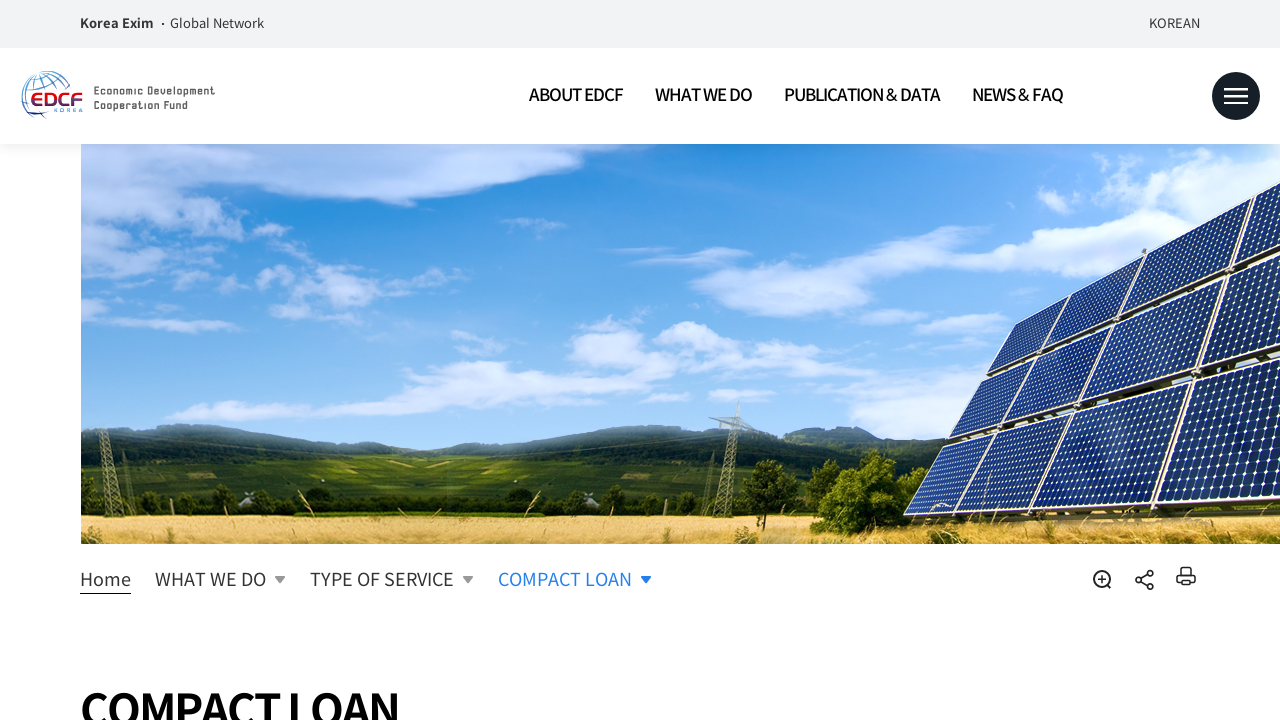Pinpoint the bounding box coordinates of the element to be clicked to execute the instruction: "Explore ABOUT EDCF".

[0.413, 0.119, 0.487, 0.148]